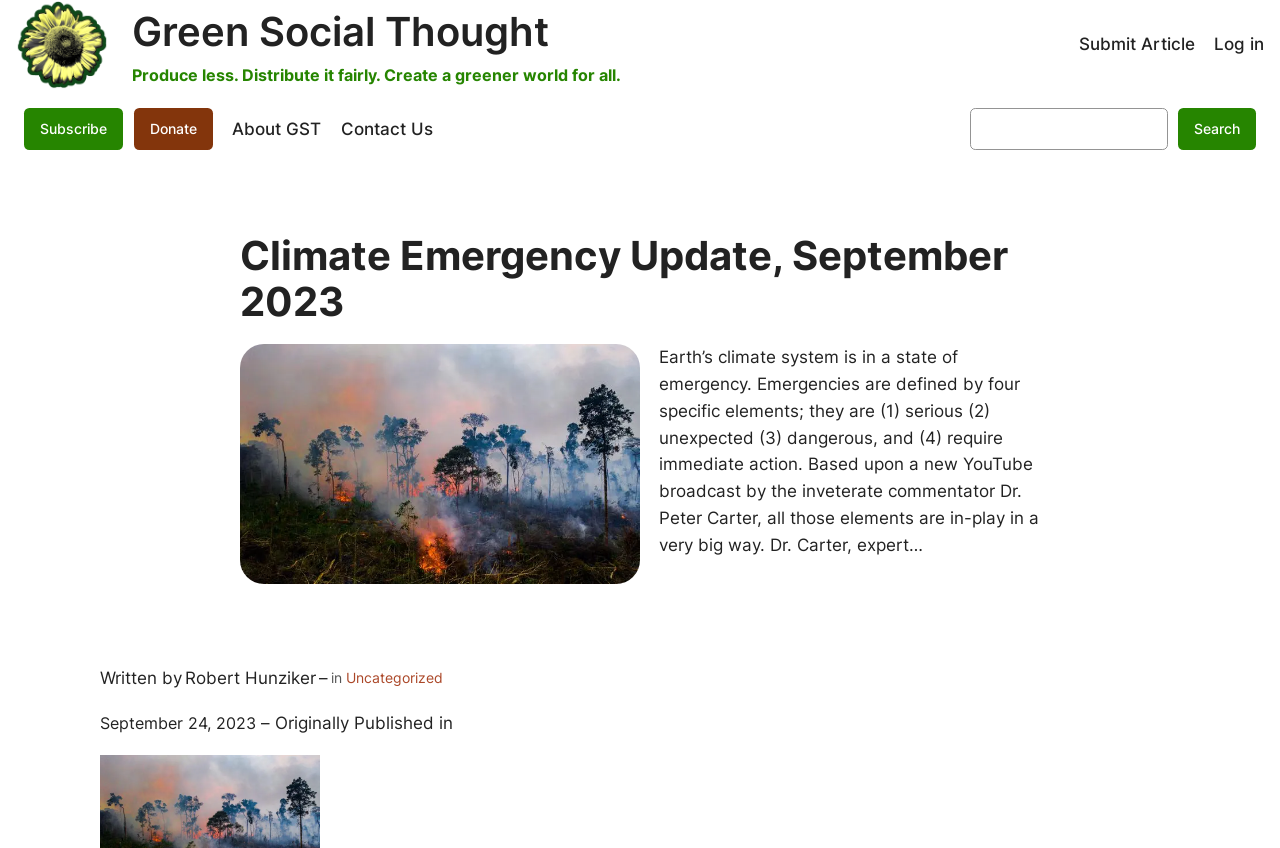Who is the author of the article?
Look at the image and construct a detailed response to the question.

The author of the article is mentioned at the bottom of the webpage, where it is written as 'Written by Robert Hunziker'.